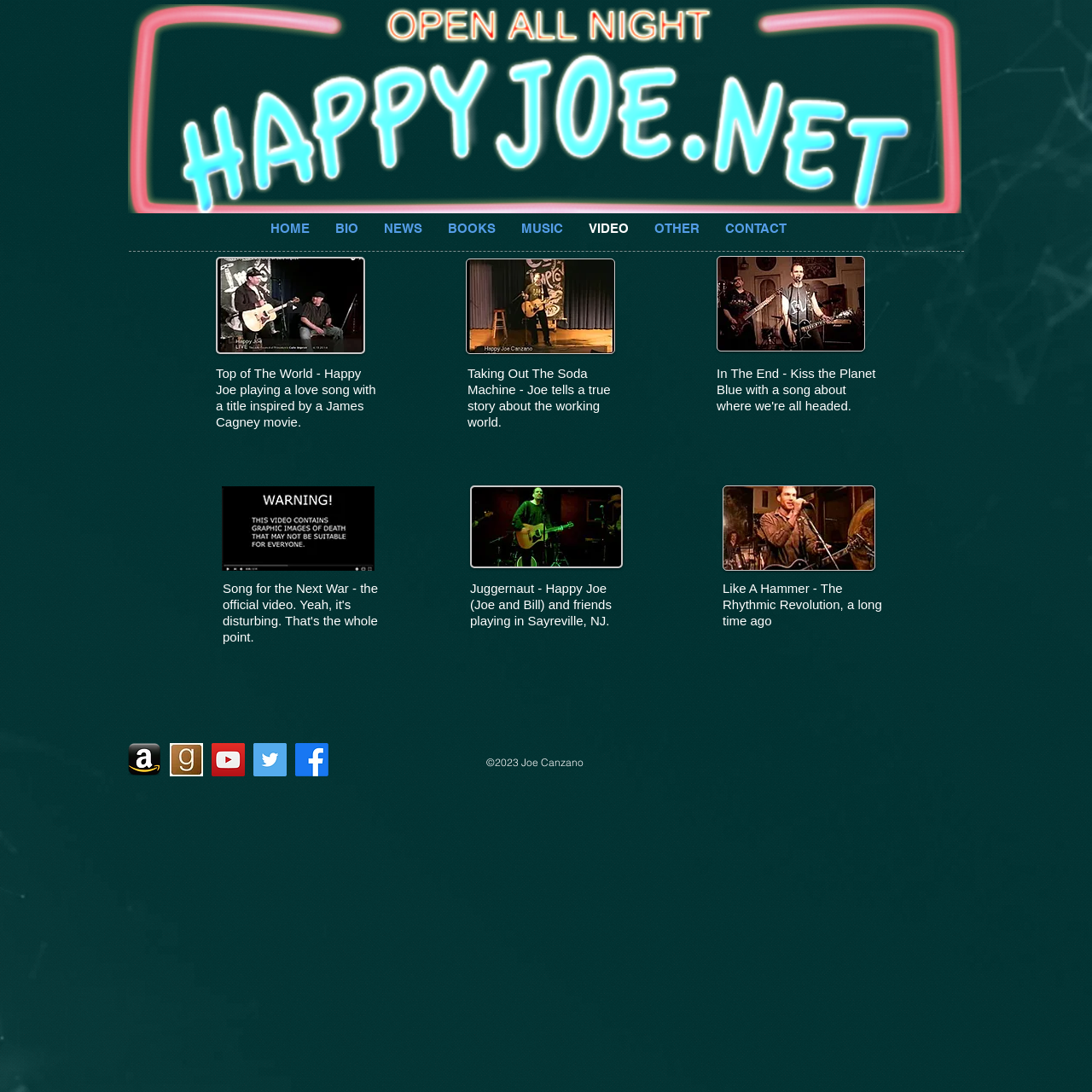Please locate the bounding box coordinates for the element that should be clicked to achieve the following instruction: "click HOME link". Ensure the coordinates are given as four float numbers between 0 and 1, i.e., [left, top, right, bottom].

[0.236, 0.201, 0.295, 0.214]